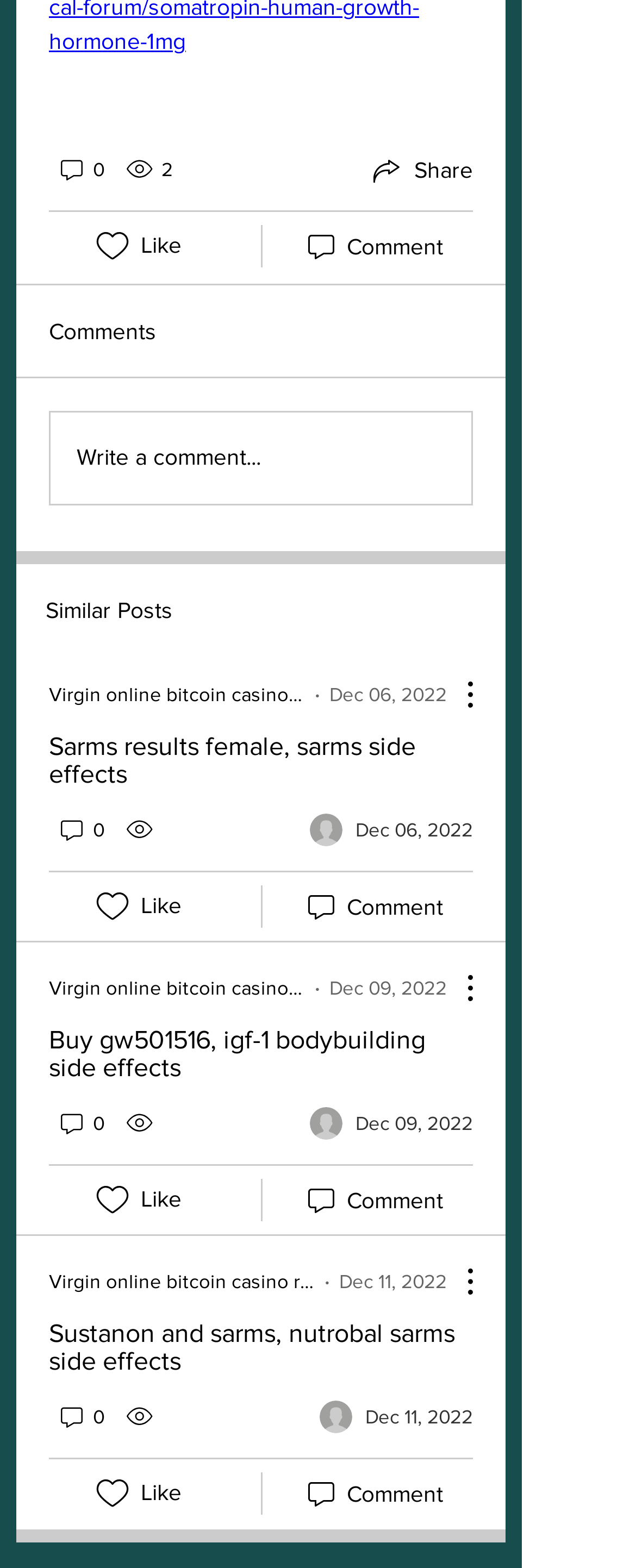Please indicate the bounding box coordinates of the element's region to be clicked to achieve the instruction: "View the 'Virgin online bitcoin casino review' post". Provide the coordinates as four float numbers between 0 and 1, i.e., [left, top, right, bottom].

[0.077, 0.434, 0.479, 0.451]